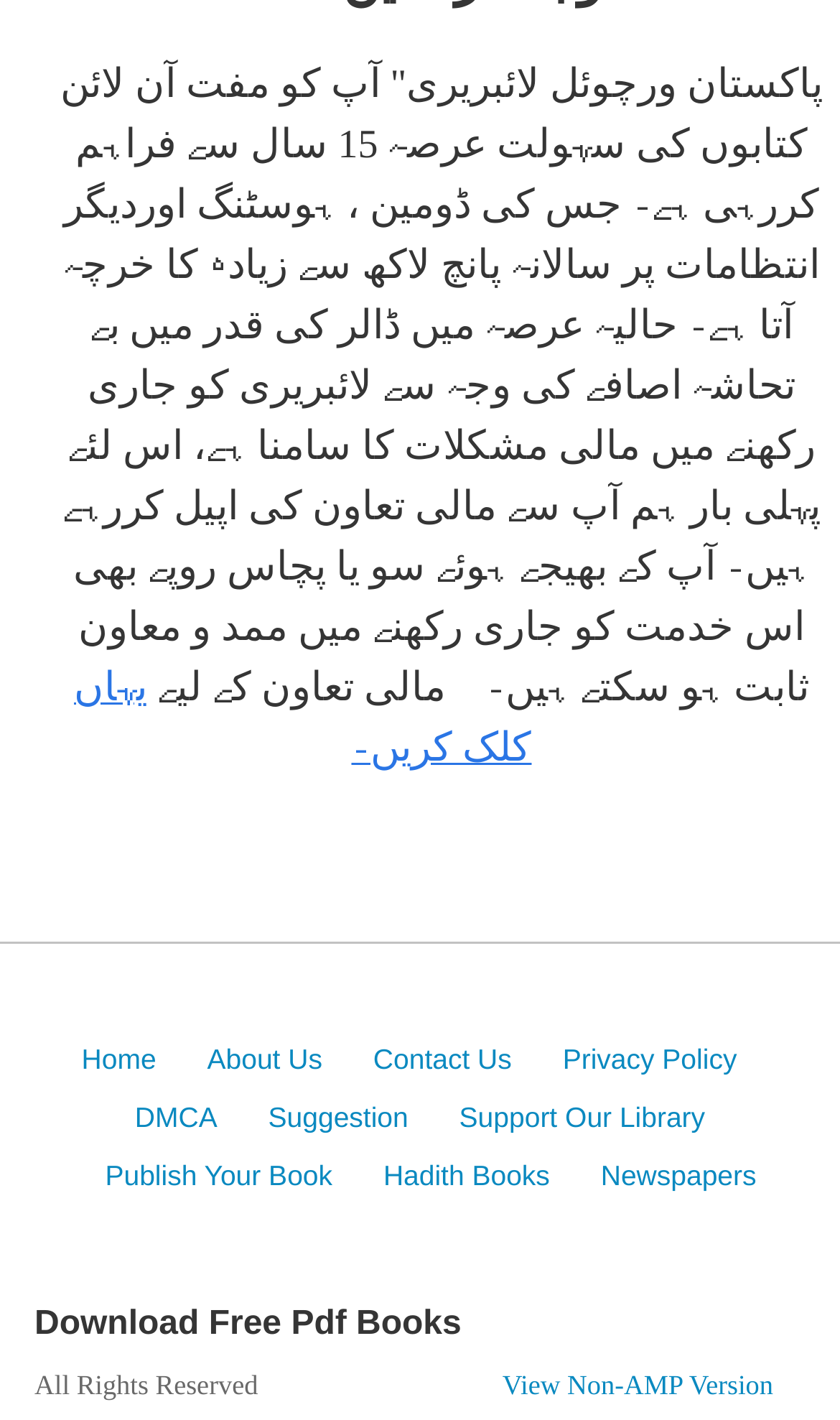Please provide a brief answer to the following inquiry using a single word or phrase:
What is the purpose of this website?

Virtual library